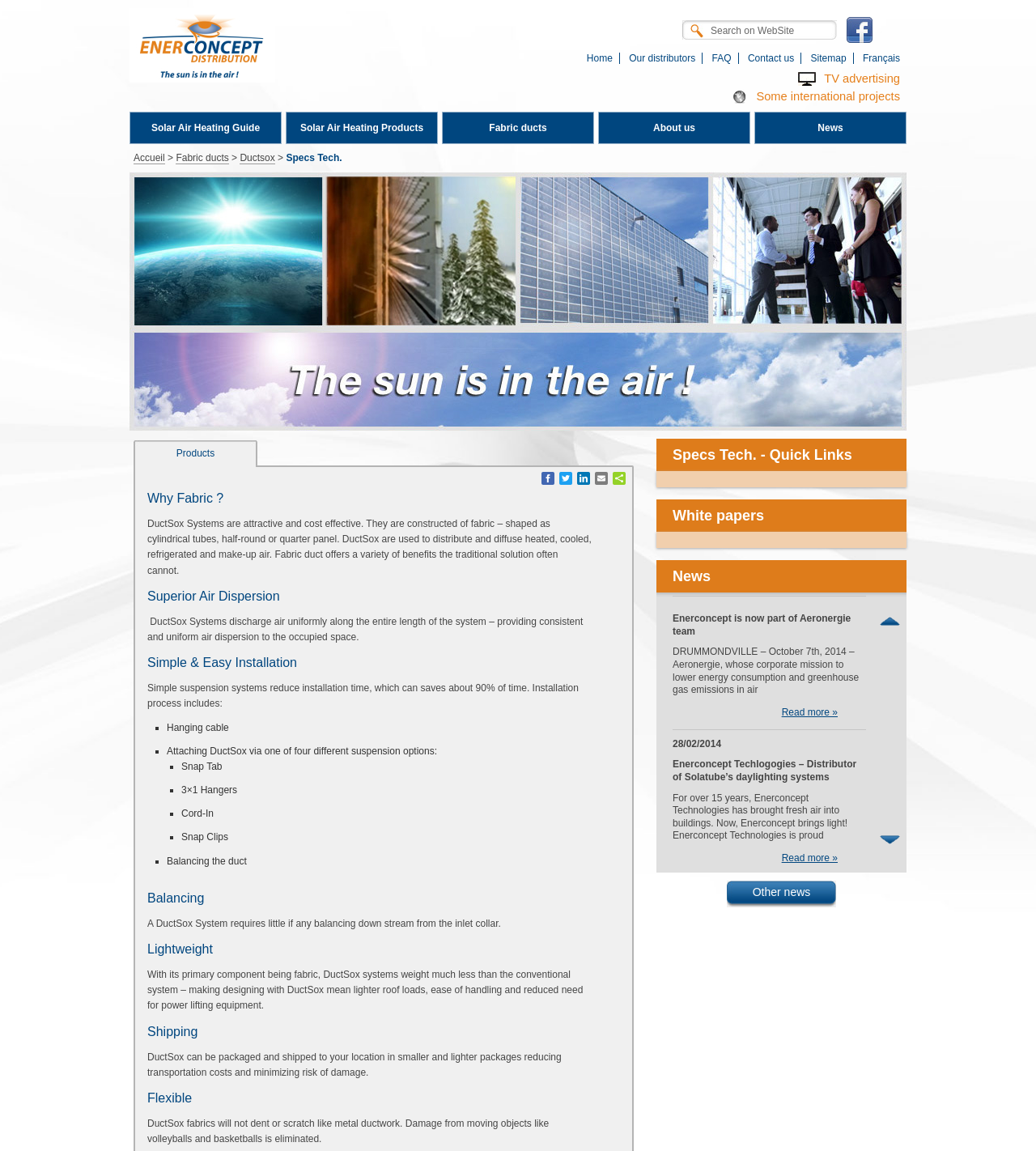Please identify the bounding box coordinates of the element's region that needs to be clicked to fulfill the following instruction: "Read more about Enerconcept is now part of Aeronergie Team". The bounding box coordinates should consist of four float numbers between 0 and 1, i.e., [left, top, right, bottom].

[0.754, 0.497, 0.809, 0.509]